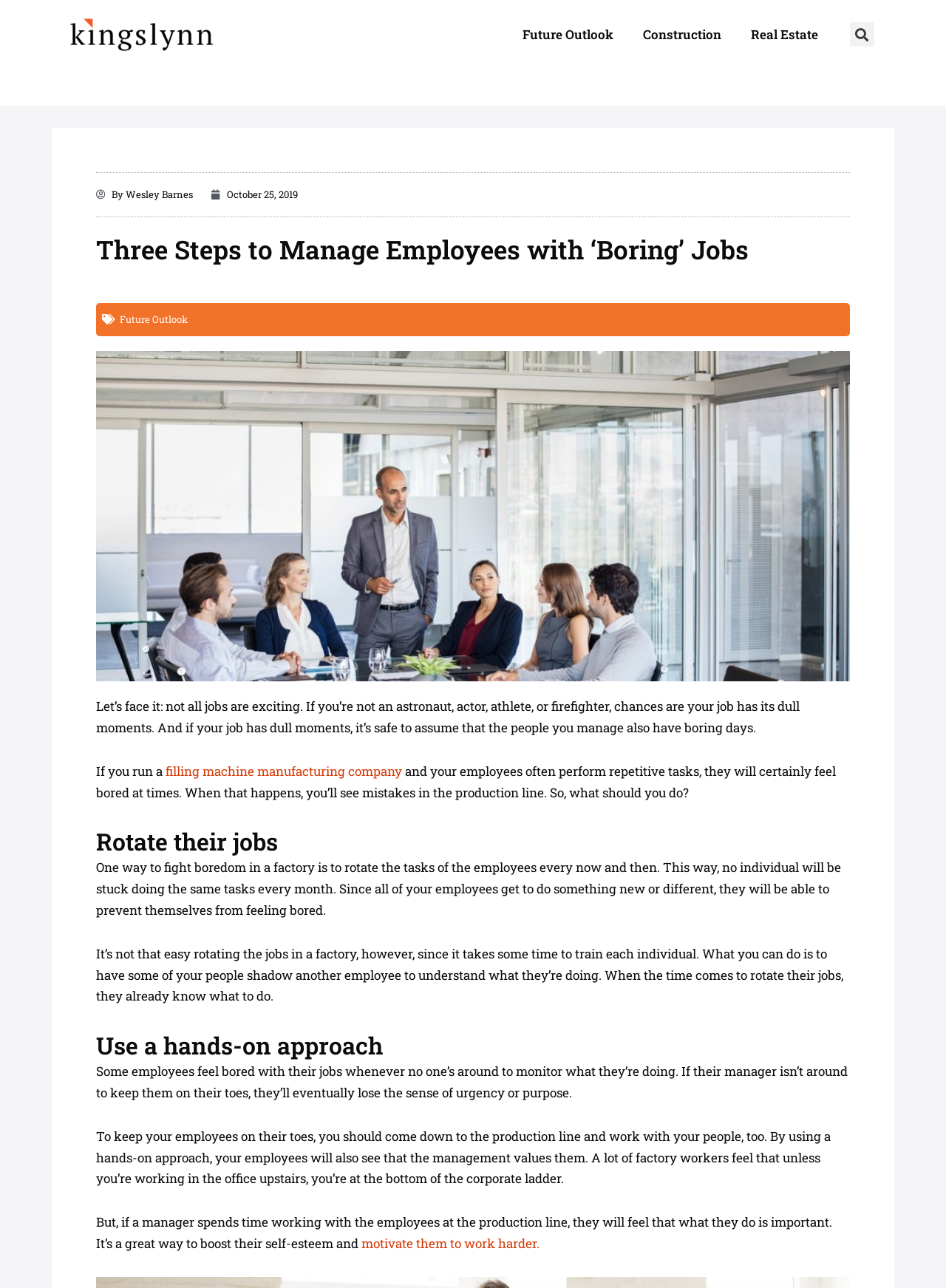Can you show the bounding box coordinates of the region to click on to complete the task described in the instruction: "Explore the Future Outlook link"?

[0.127, 0.243, 0.198, 0.253]